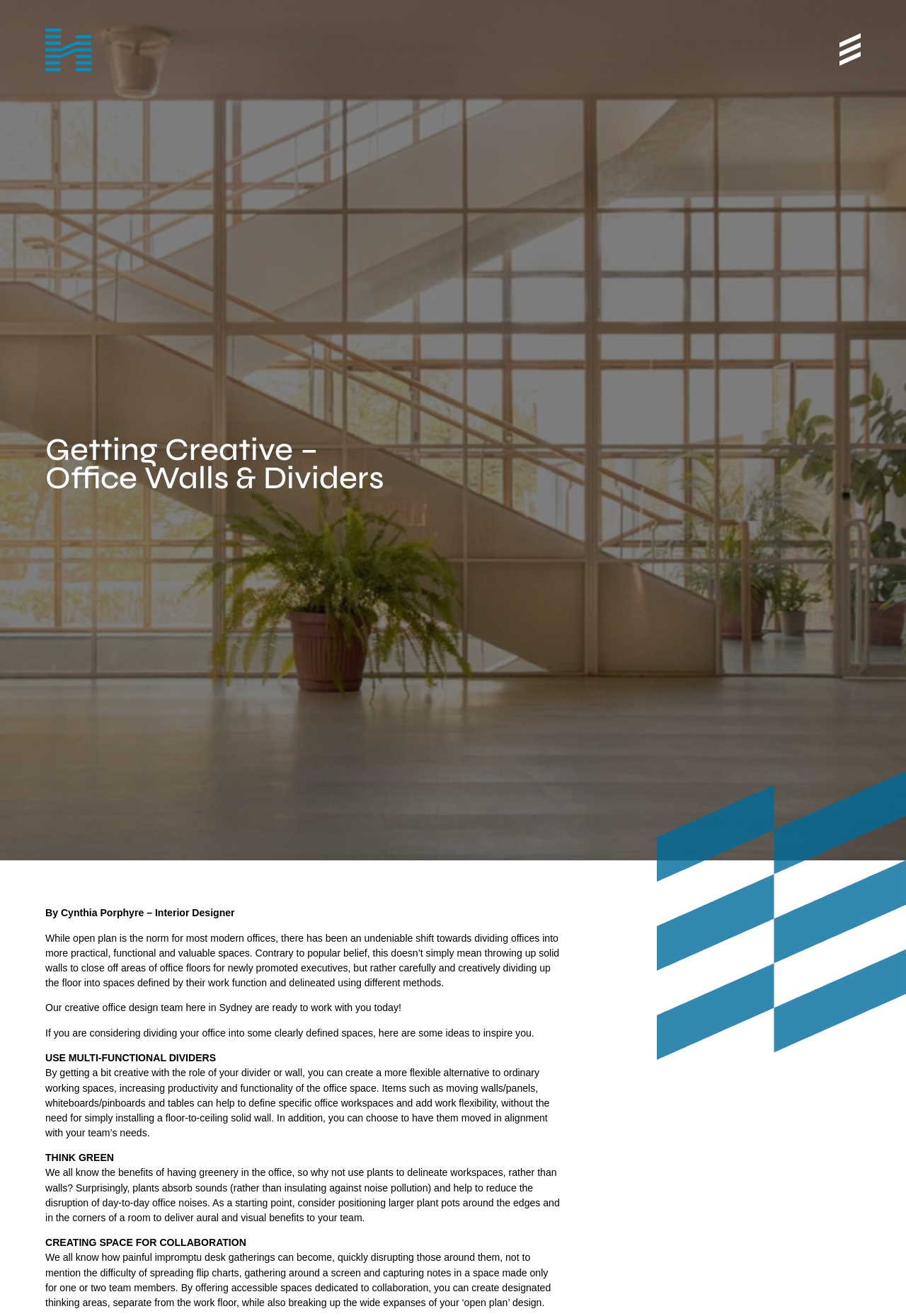Kindly determine the bounding box coordinates of the area that needs to be clicked to fulfill this instruction: "Check the 'CONTACT' section".

[0.05, 0.339, 0.5, 0.344]